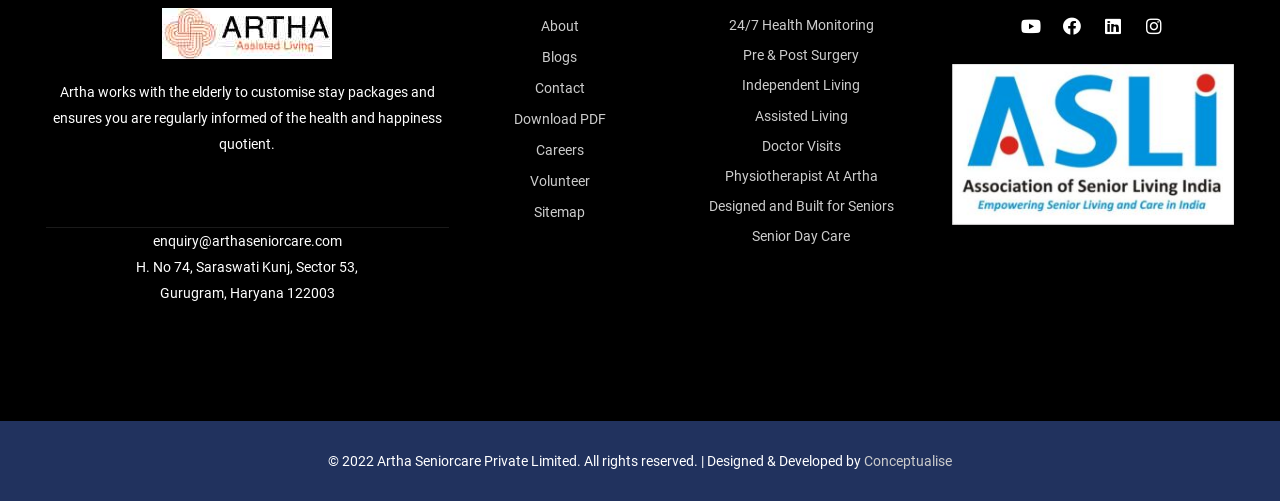Predict the bounding box of the UI element that fits this description: "Youtube".

[0.792, 0.016, 0.82, 0.088]